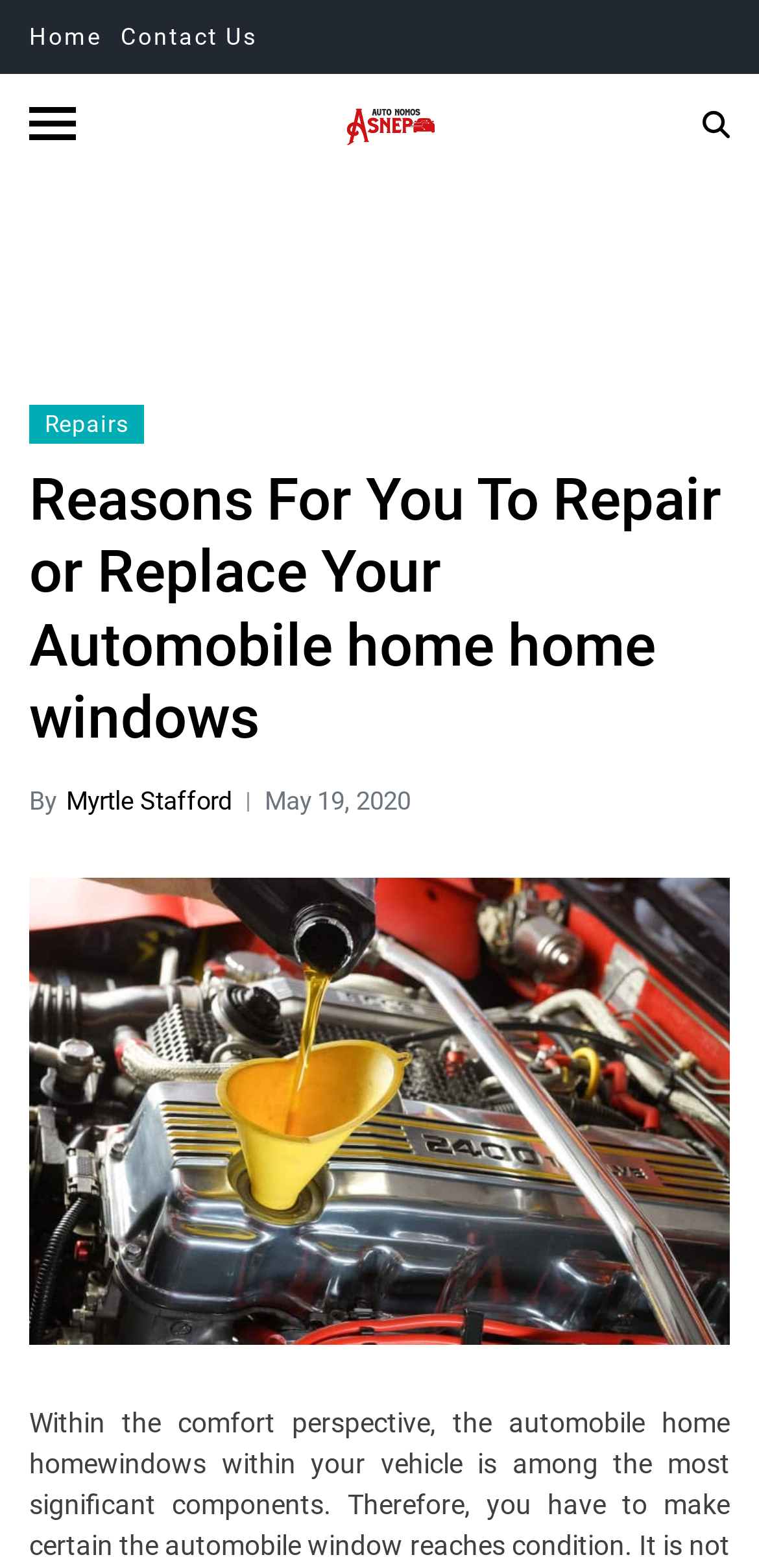Kindly determine the bounding box coordinates of the area that needs to be clicked to fulfill this instruction: "go to home page".

[0.038, 0.015, 0.133, 0.032]